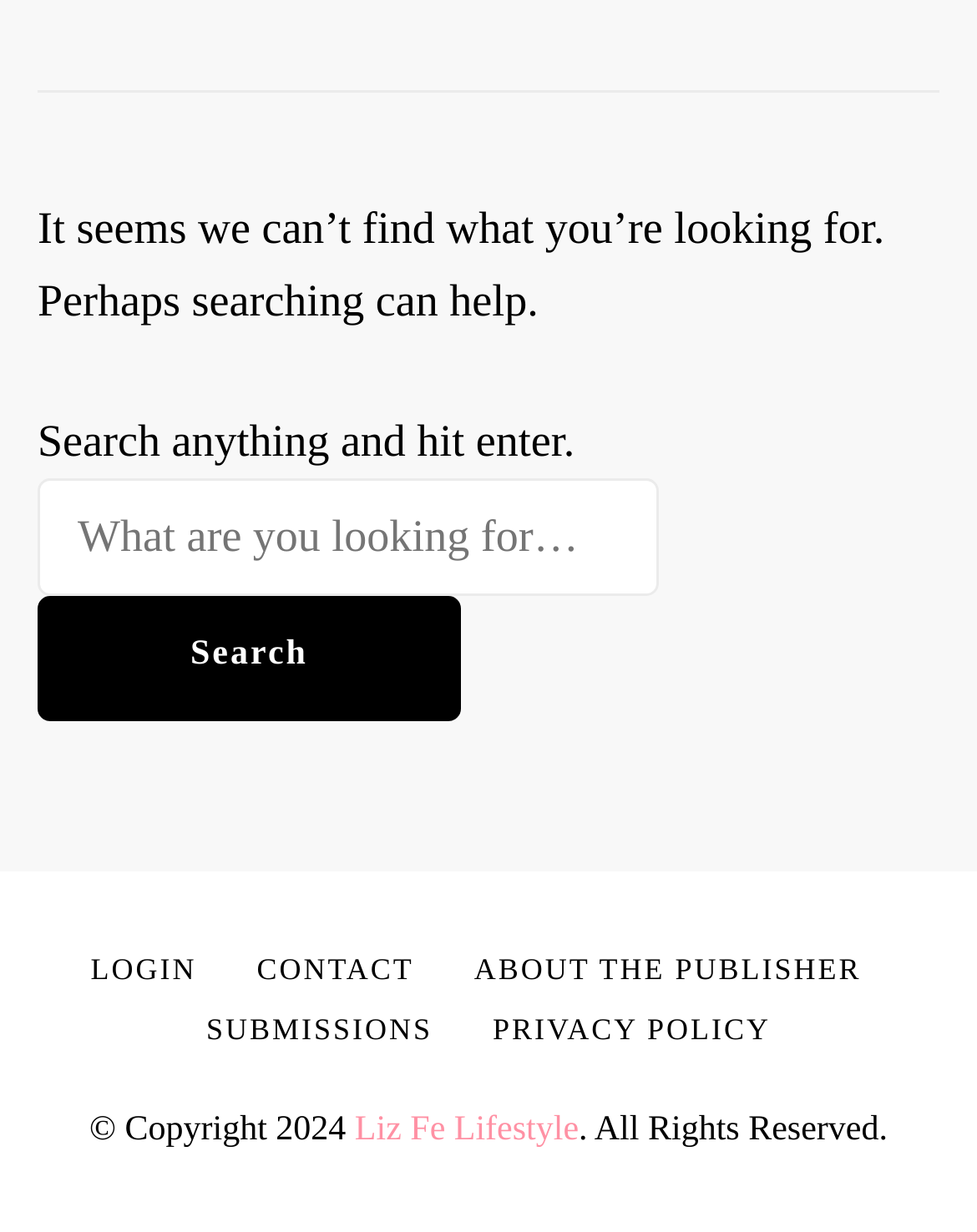Look at the image and write a detailed answer to the question: 
How many elements are there in the main content section?

The main content section is located in the middle of the webpage and contains several elements, including a static text 'It seems we can’t find what you’re looking for. Perhaps searching can help.', a search box, a static text 'Looking for Something?', a static text 'Search anything and hit enter.', and a 'Search' button. Counting these elements, there are a total of 5 elements in the main content section.